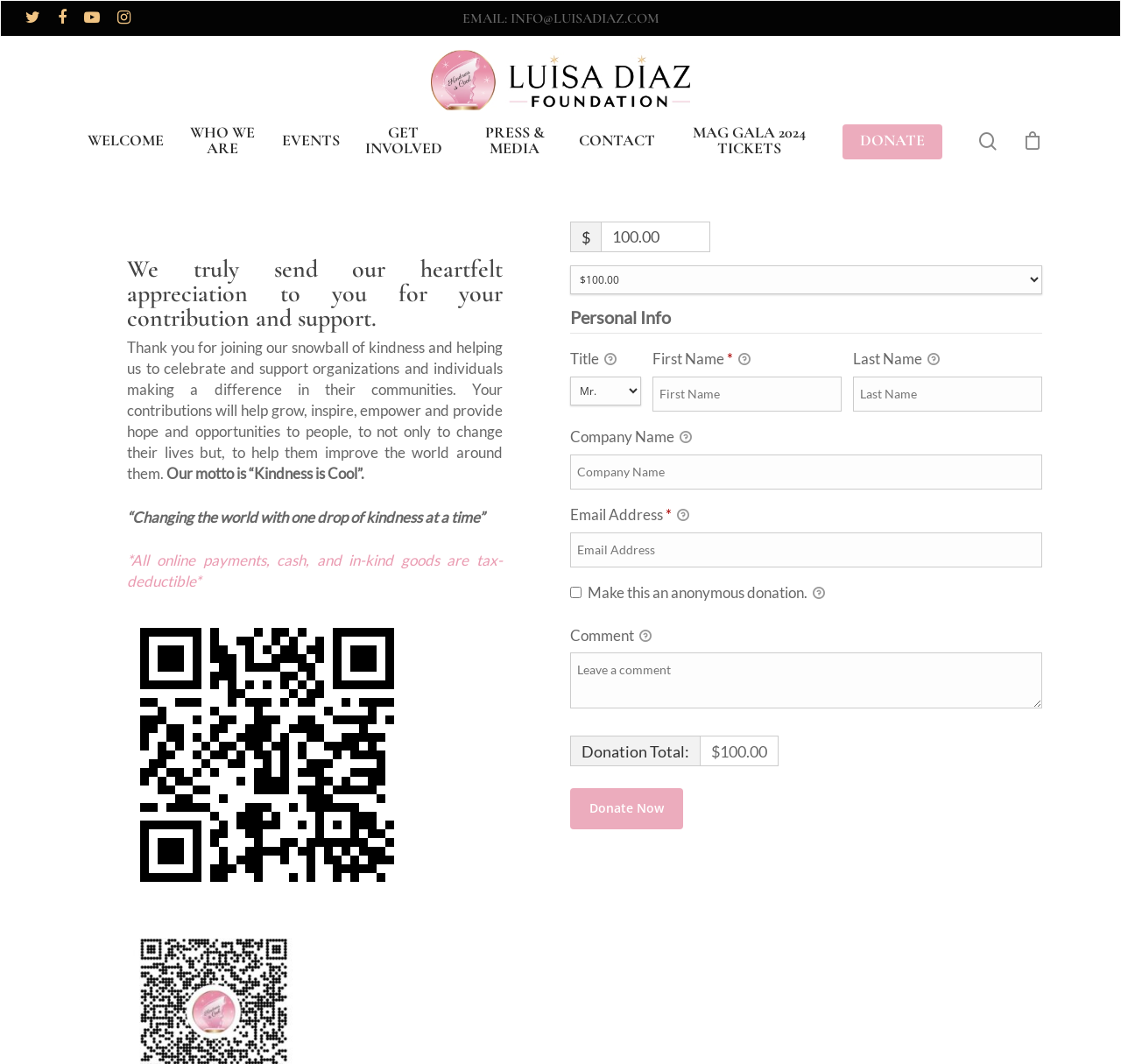What is the default donation amount?
Answer the question with a single word or phrase, referring to the image.

$100.00